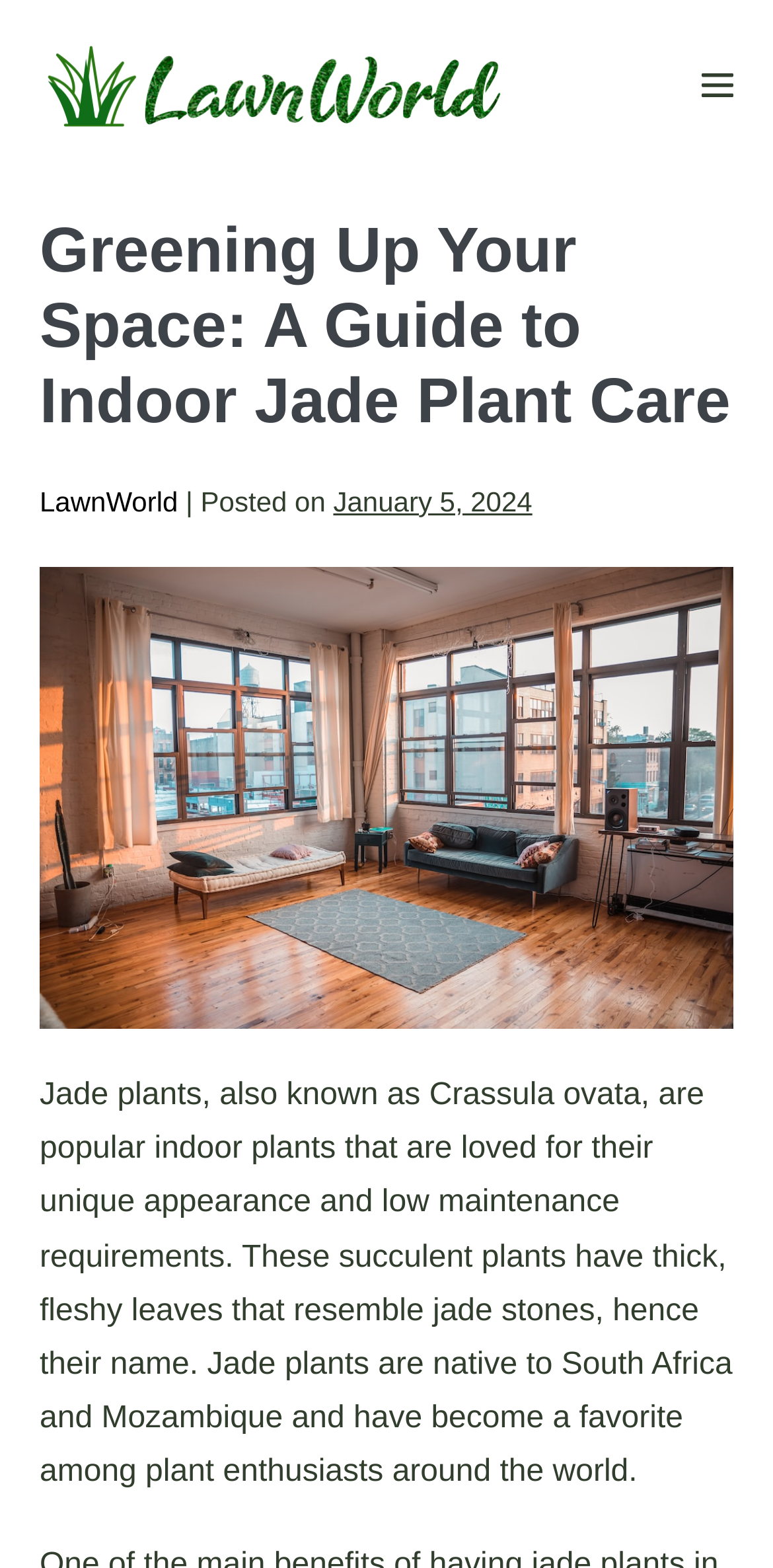What is the name of the website?
Refer to the image and provide a one-word or short phrase answer.

Lawn World